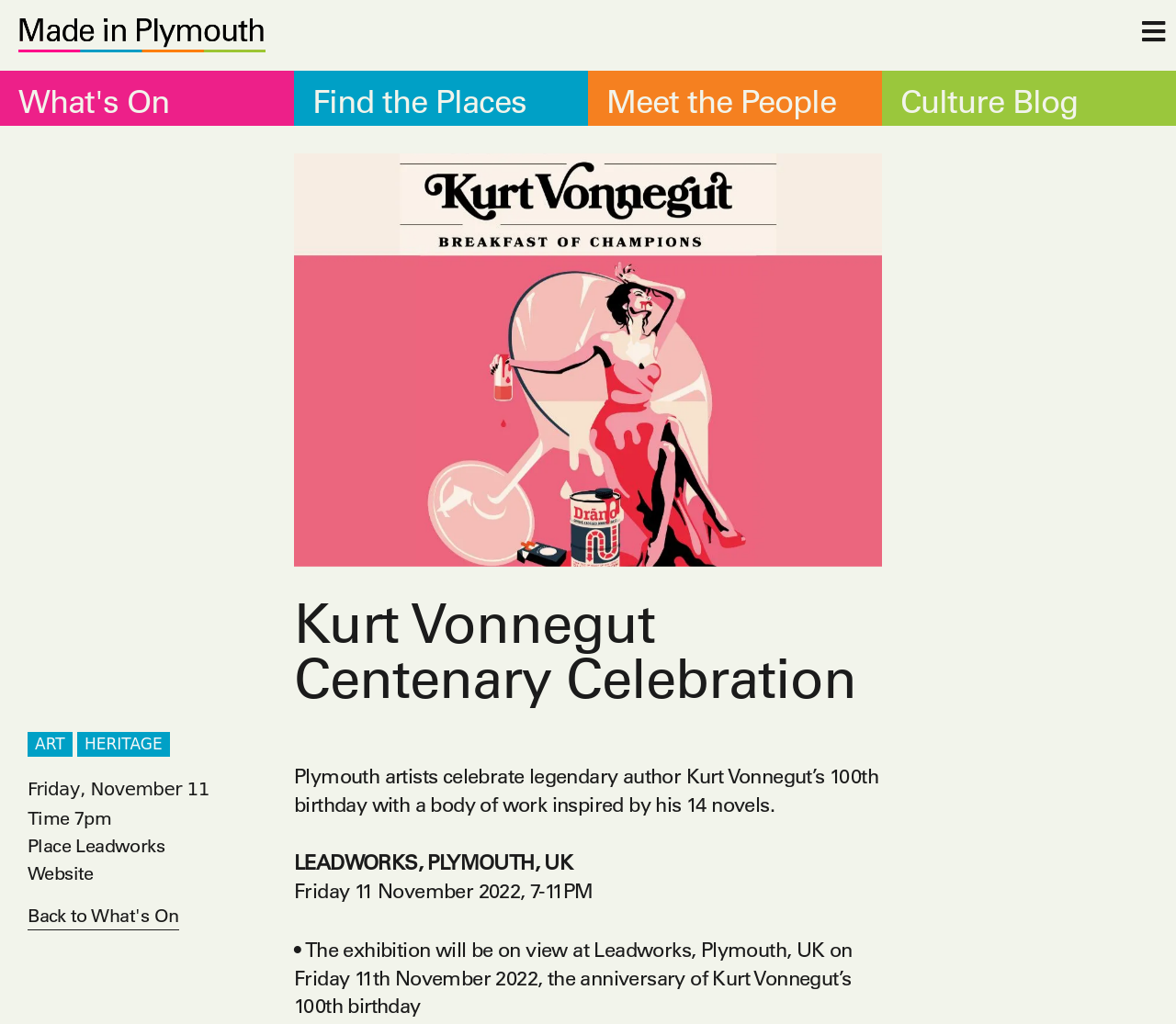Find the coordinates for the bounding box of the element with this description: "Back to What's On".

[0.023, 0.885, 0.152, 0.909]